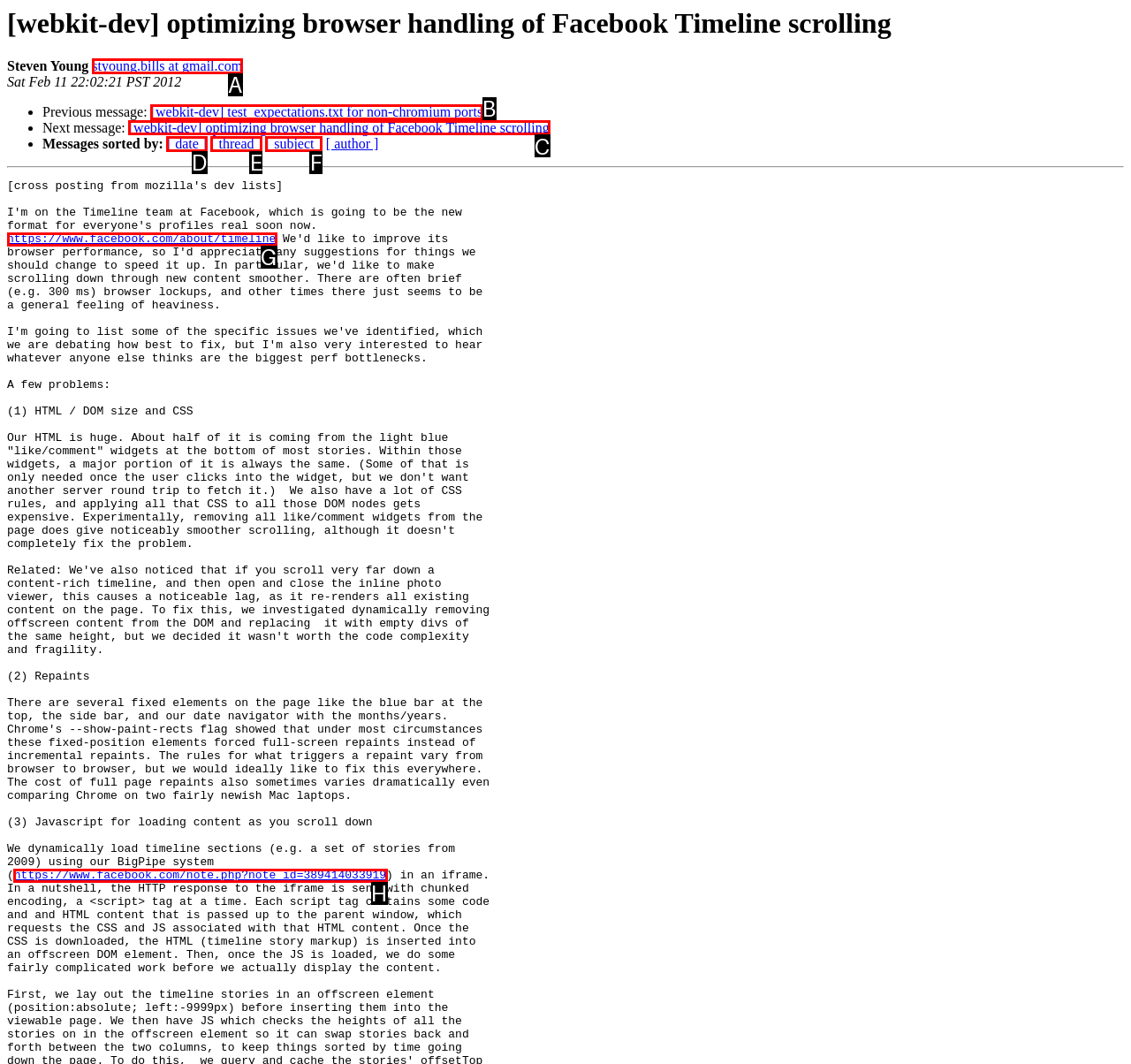Tell me the letter of the correct UI element to click for this instruction: Click the link to view next message. Answer with the letter only.

C